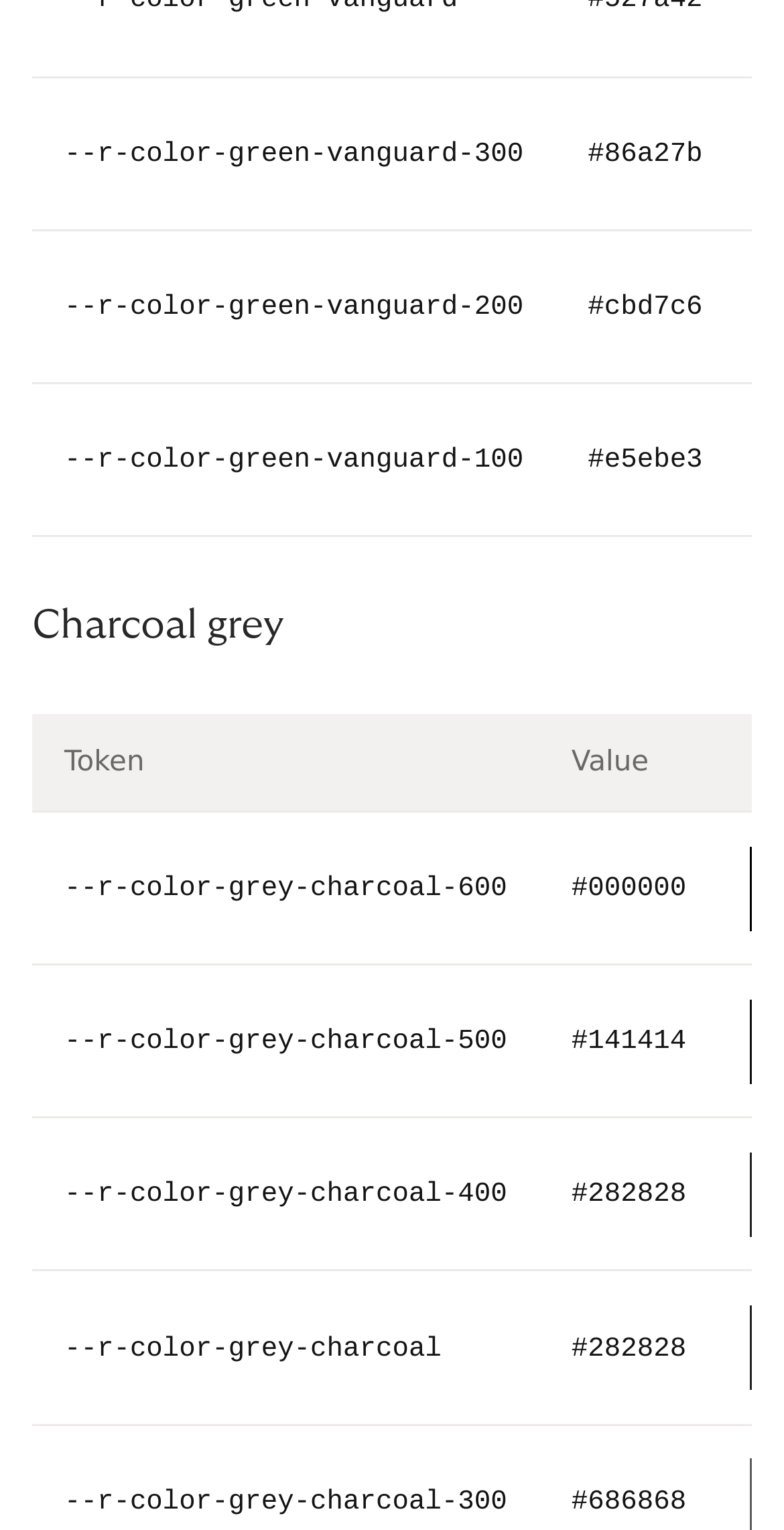What is the color code of the last gridcell?
Based on the visual, give a brief answer using one word or a short phrase.

#686868